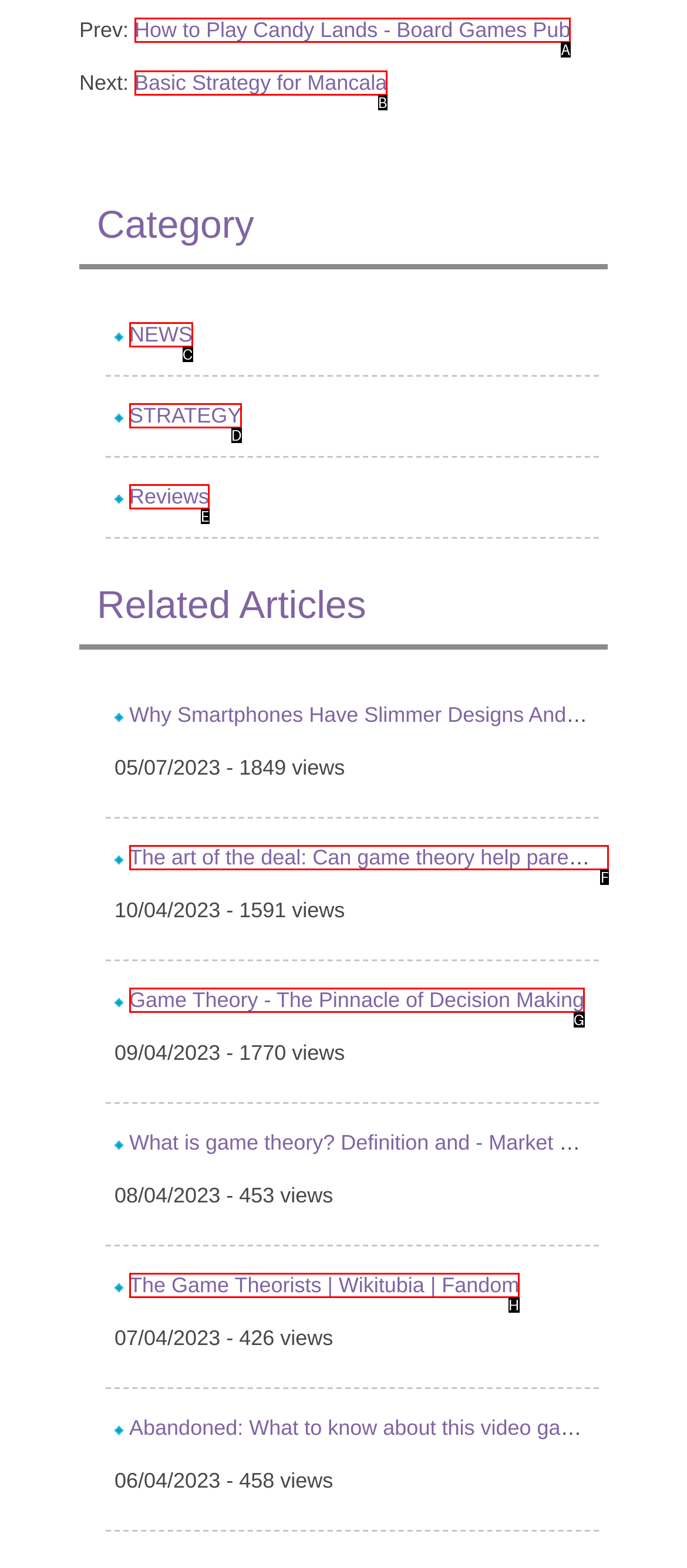Determine which HTML element matches the given description: NEWS. Provide the corresponding option's letter directly.

C